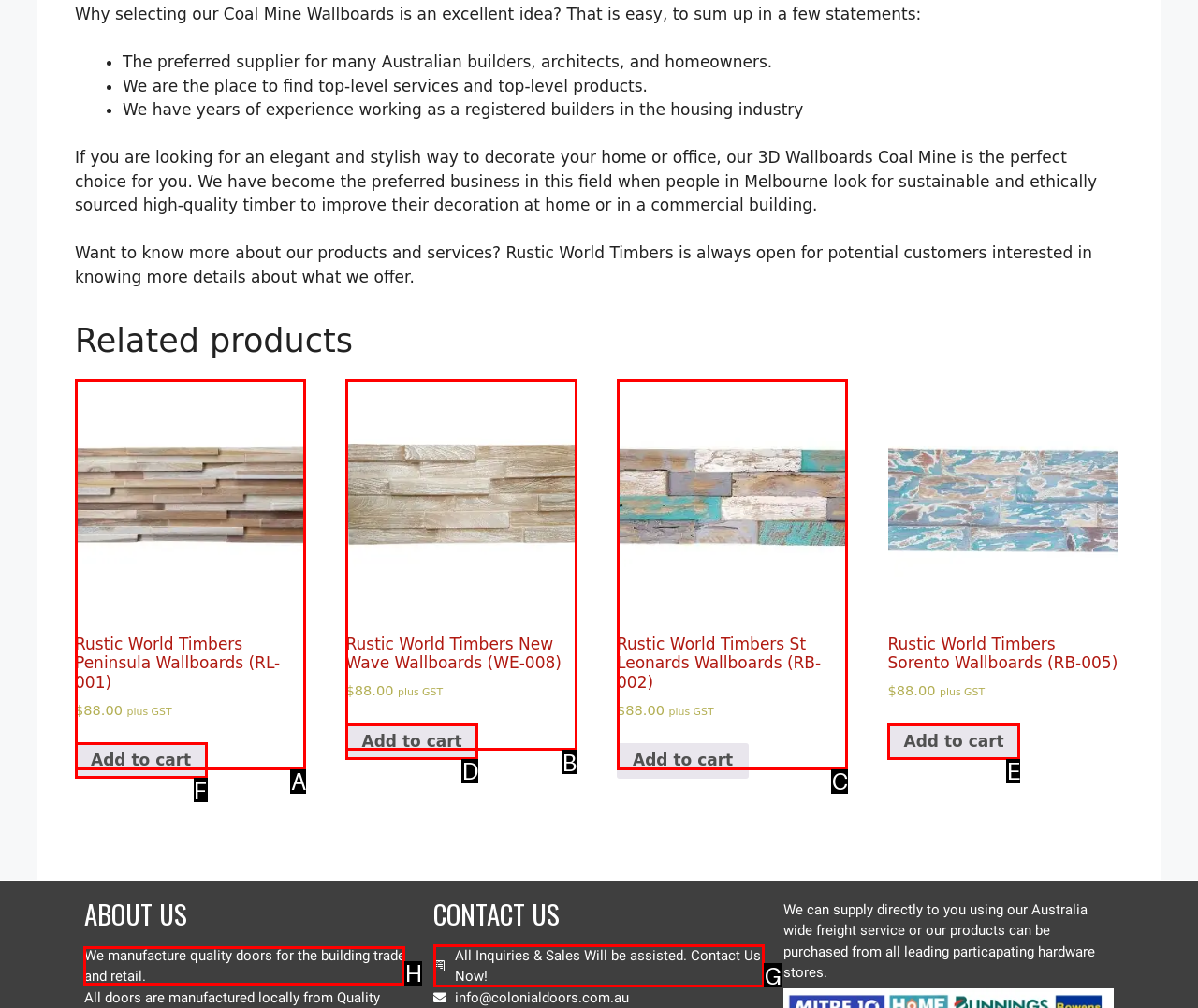Among the marked elements in the screenshot, which letter corresponds to the UI element needed for the task: Learn more about Rustic World Timbers?

H